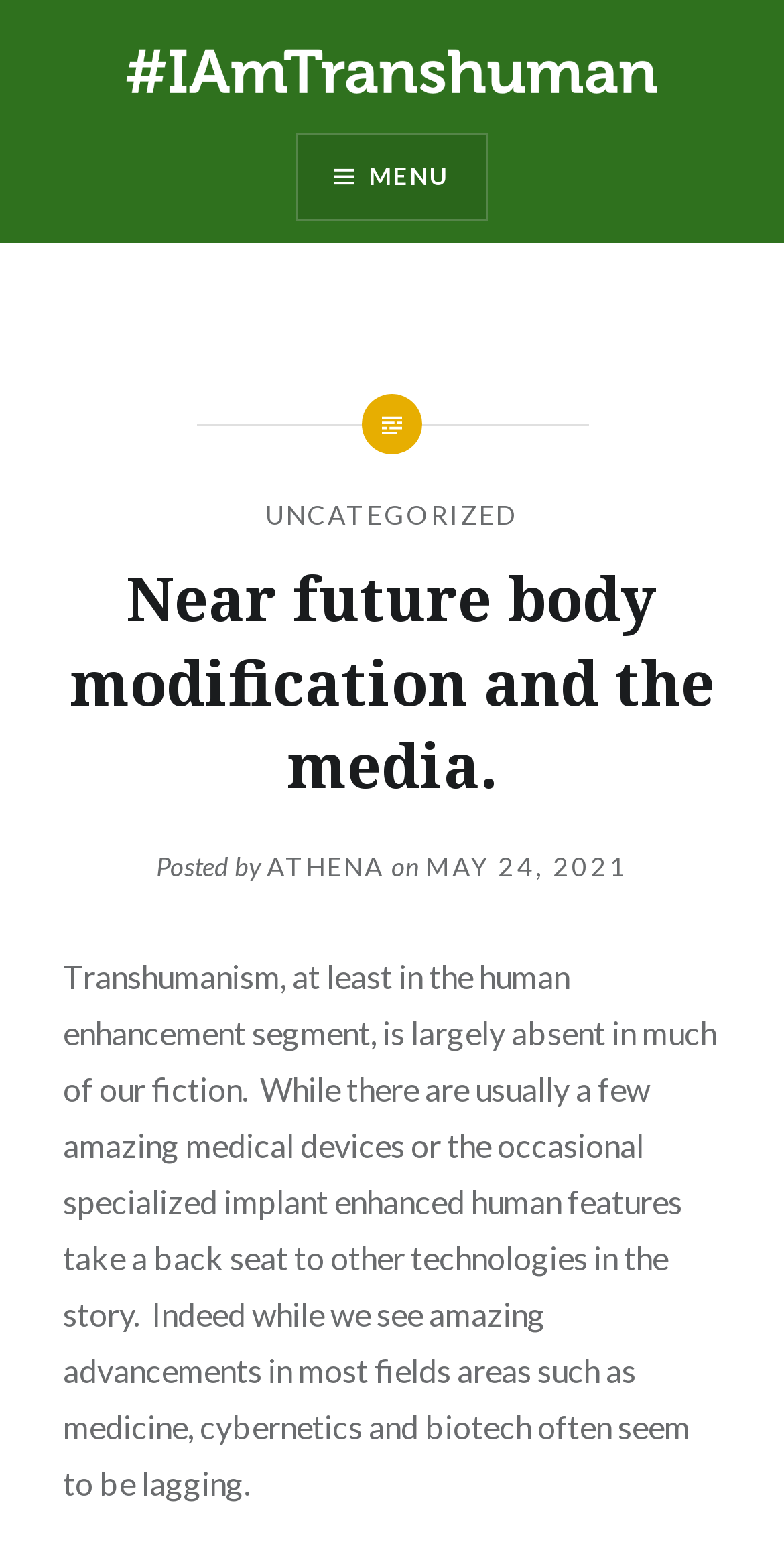Extract the bounding box coordinates of the UI element described by: "Menu". The coordinates should include four float numbers ranging from 0 to 1, e.g., [left, top, right, bottom].

[0.377, 0.085, 0.623, 0.141]